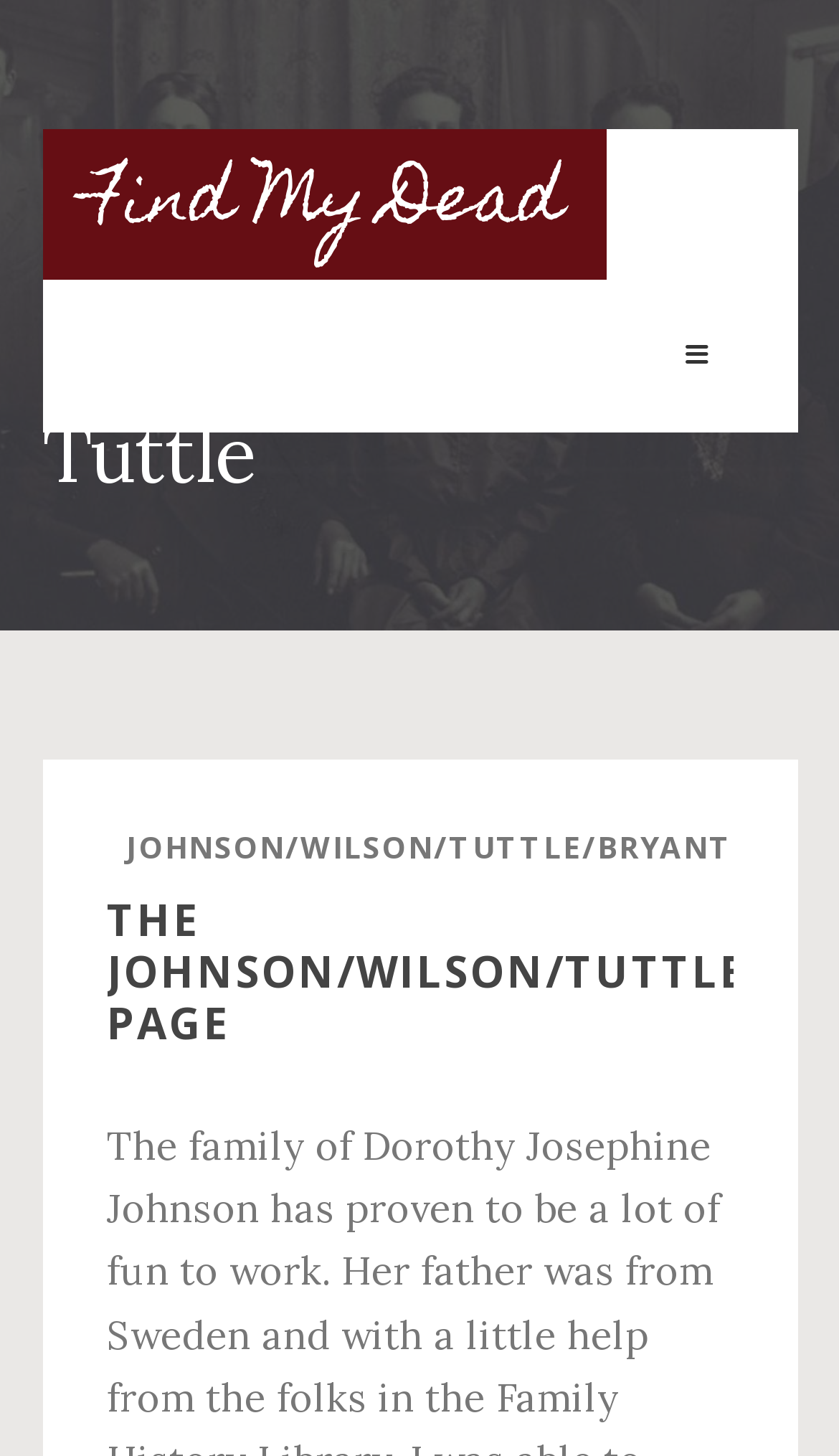What is the relationship between the 'Tuttle' heading and the 'THE JOHNSON/WILSON/TUTTLE/BROWN/BRYANT PAGE' heading?
Look at the screenshot and respond with one word or a short phrase.

Subset